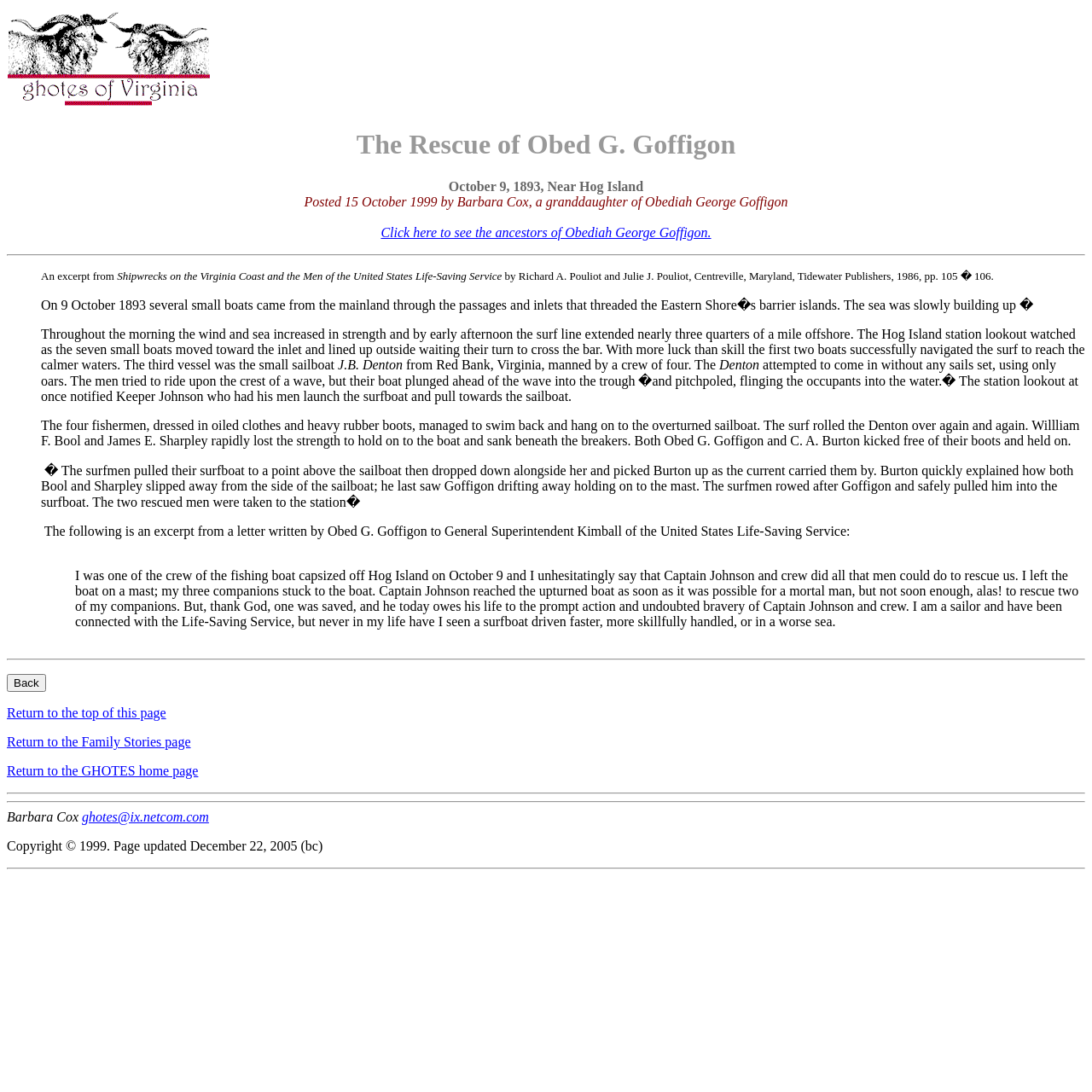Analyze the image and deliver a detailed answer to the question: What is the name of the book mentioned in the webpage?

The webpage mentions a book titled 'Shipwrecks on the Virginia Coast and the Men of the United States Life-Saving Service' by Richard A. Pouliot and Julie J. Pouliot, which is the source of the excerpt about the rescue.